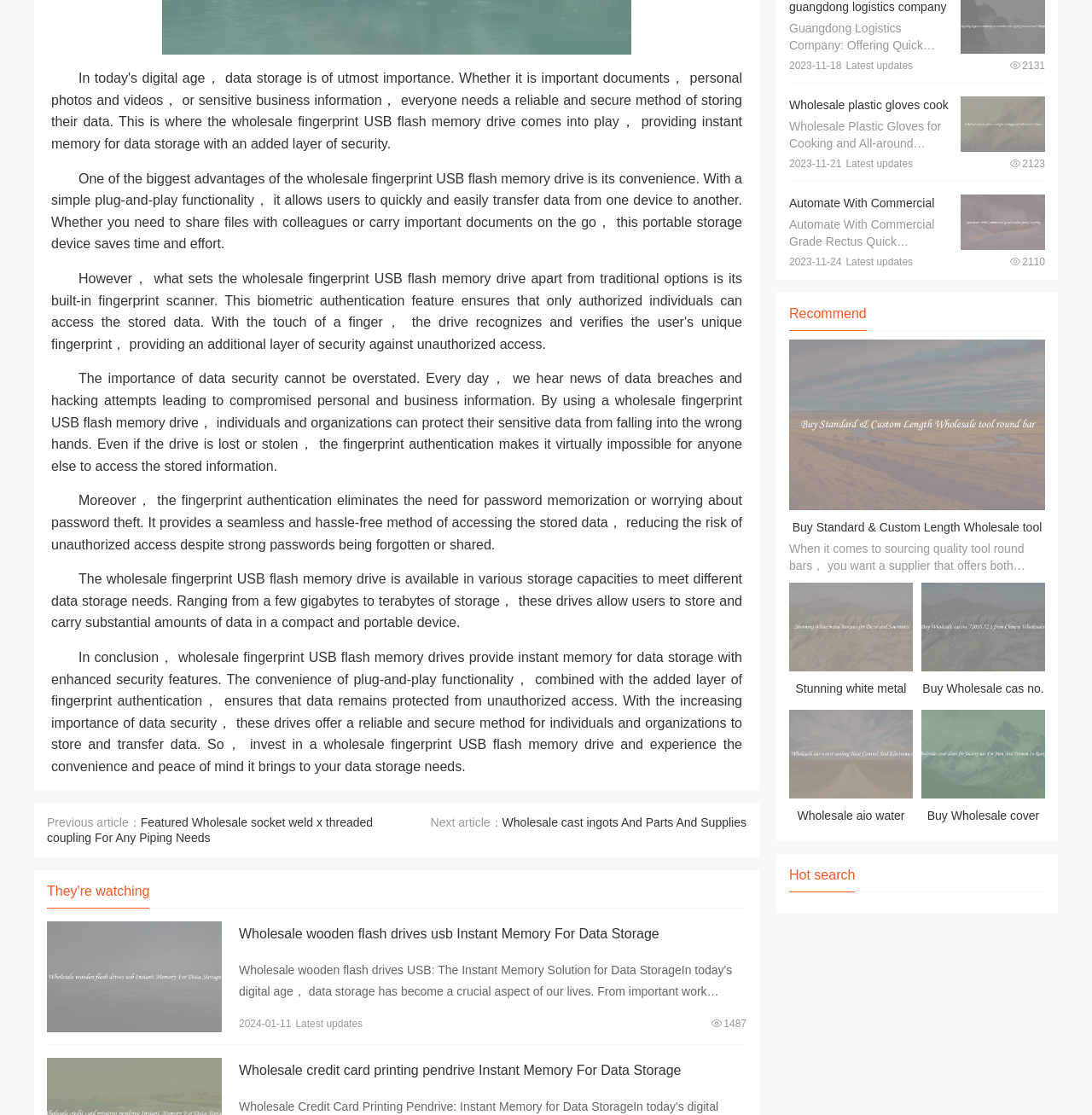For the given element description View details, determine the bounding box coordinates of the UI element. The coordinates should follow the format (top-left x, top-left y, bottom-right x, bottom-right y) and be within the range of 0 to 1.

[0.723, 0.305, 0.957, 0.458]